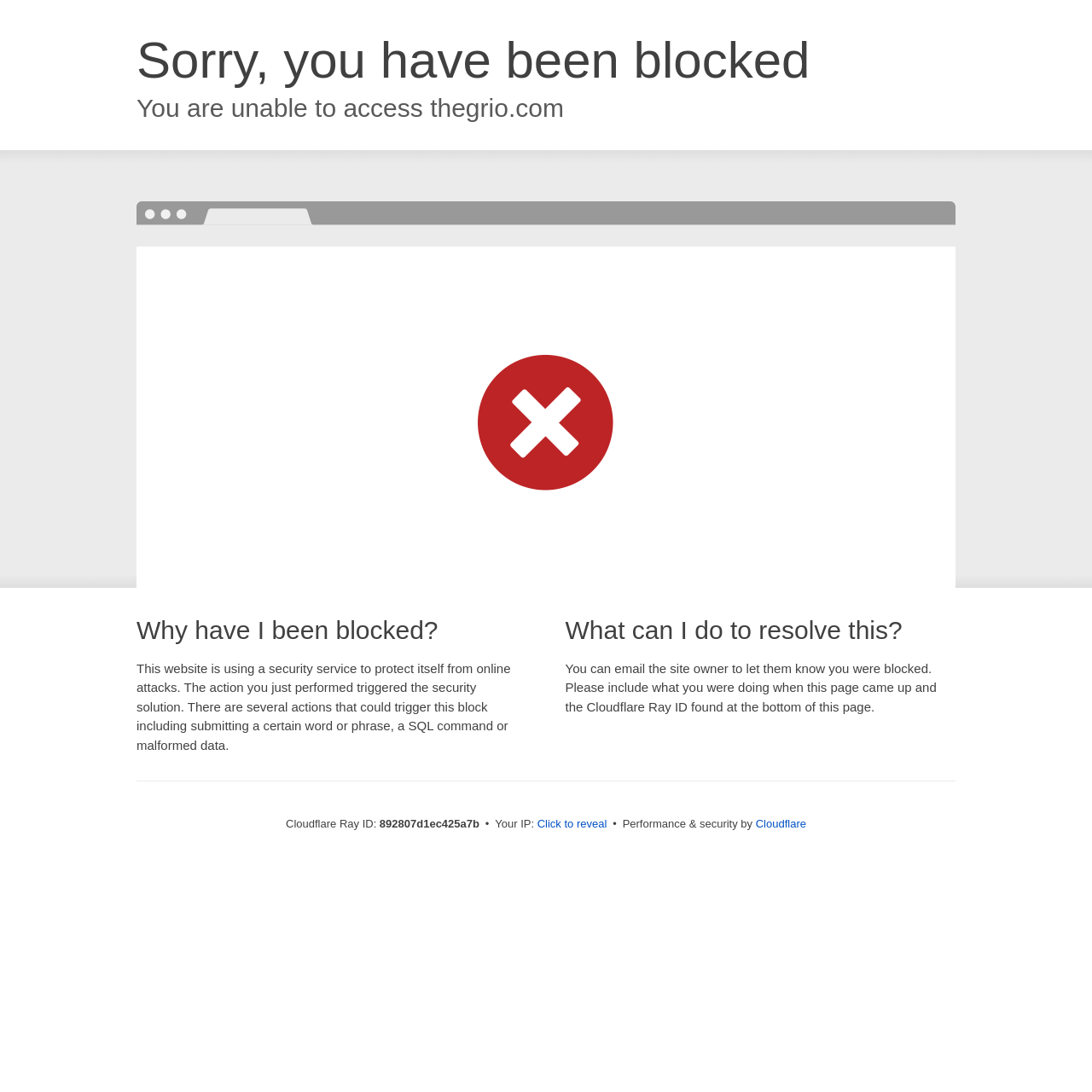Extract the main heading text from the webpage.

Sorry, you have been blocked